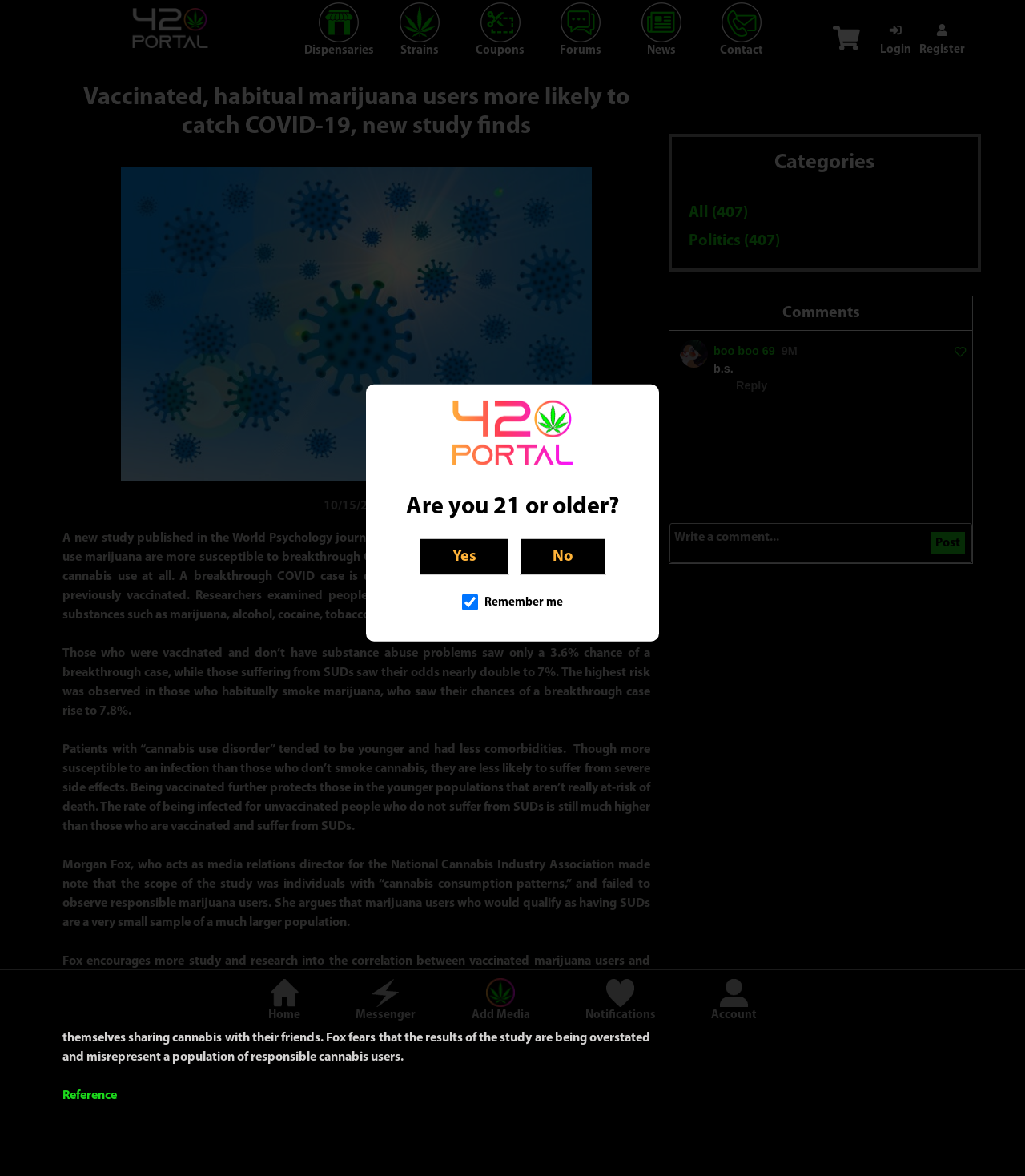Identify the coordinates of the bounding box for the element that must be clicked to accomplish the instruction: "Read the news article".

[0.061, 0.453, 0.634, 0.529]